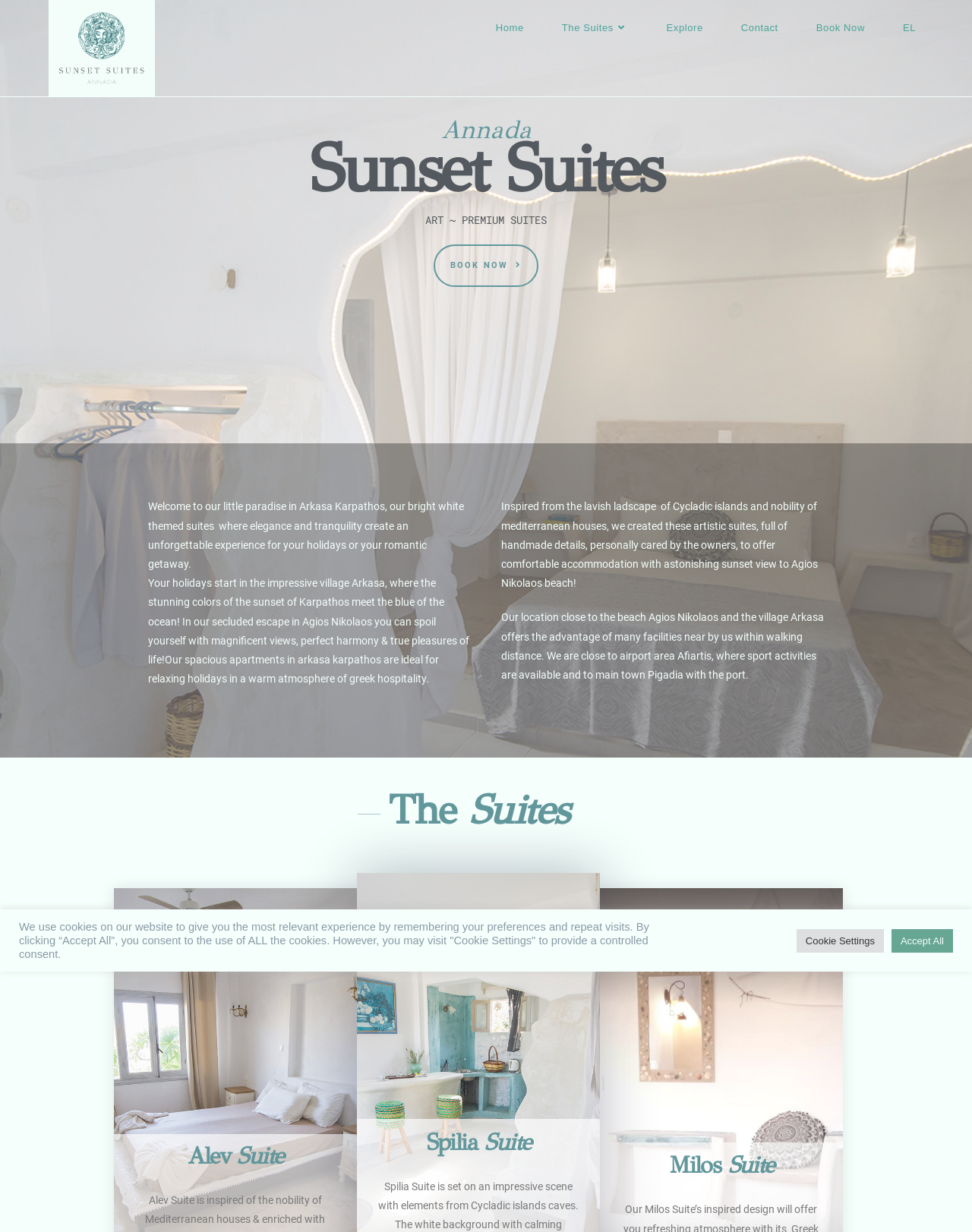Use a single word or phrase to answer the question:
What is the name of the suites?

Ananda sea view suites